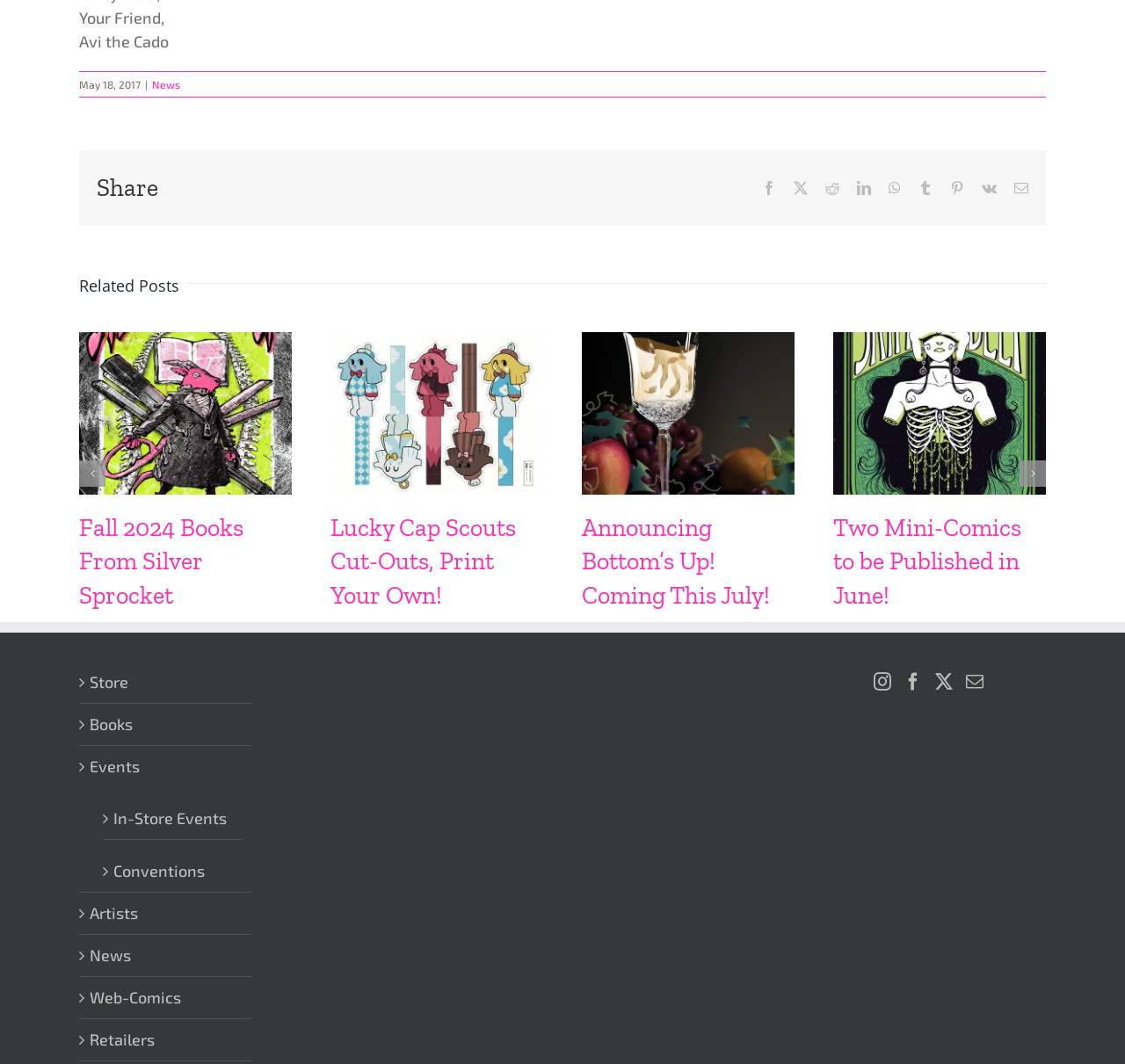Using the webpage screenshot, find the UI element described by In-Store Events. Provide the bounding box coordinates in the format (top-left x, top-left y, bottom-right x, bottom-right y), ensuring all values are floating point numbers between 0 and 1.

[0.101, 0.748, 0.208, 0.78]